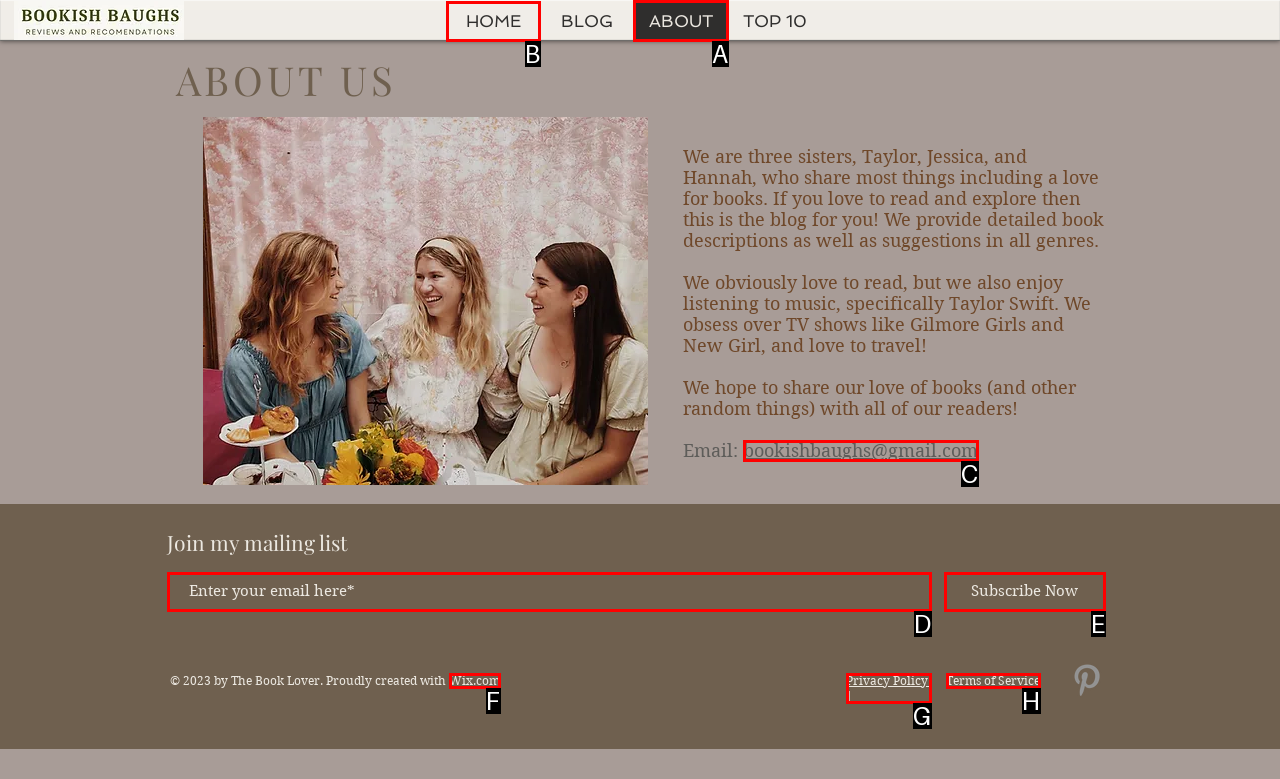Determine the letter of the UI element that will complete the task: Click the ABOUT link
Reply with the corresponding letter.

A